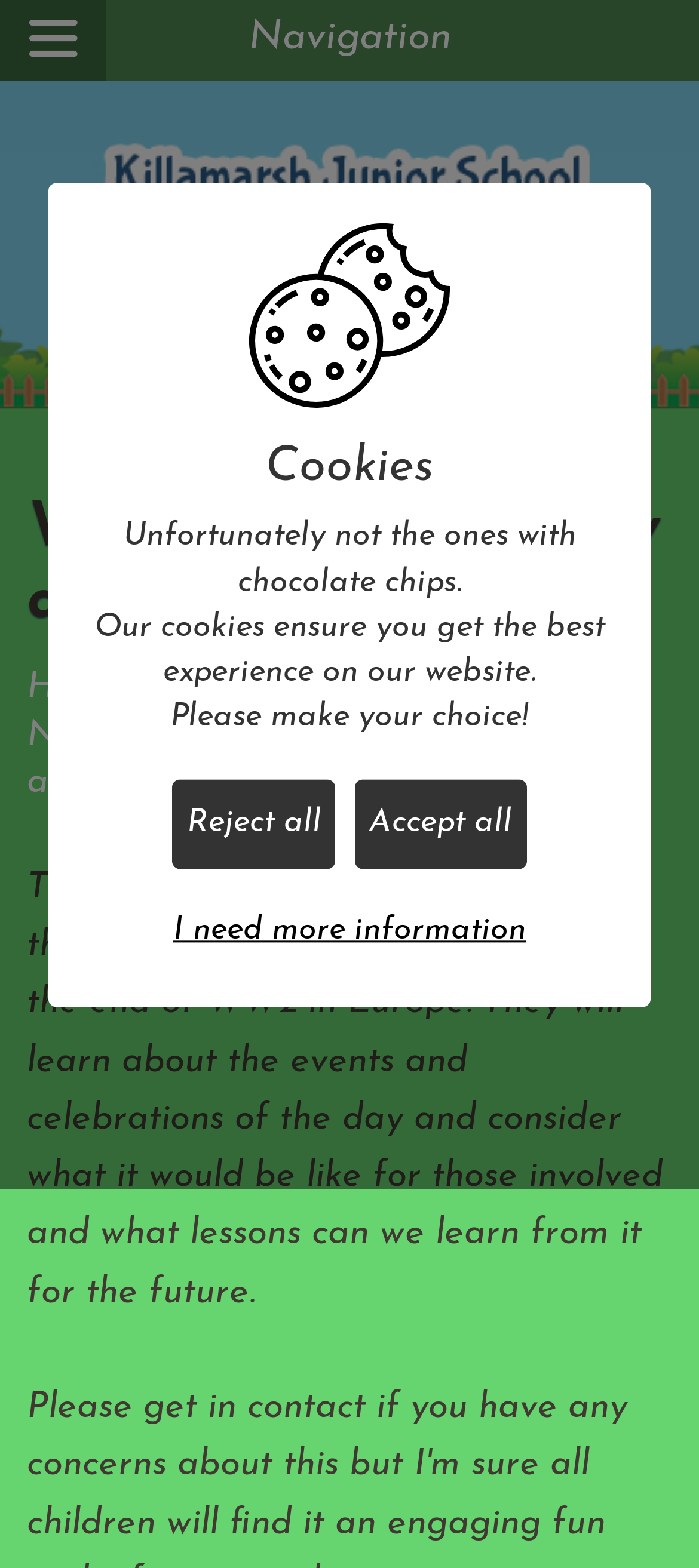What is the principal heading displayed on the webpage?

VE Day 70th anniversary activities in school!